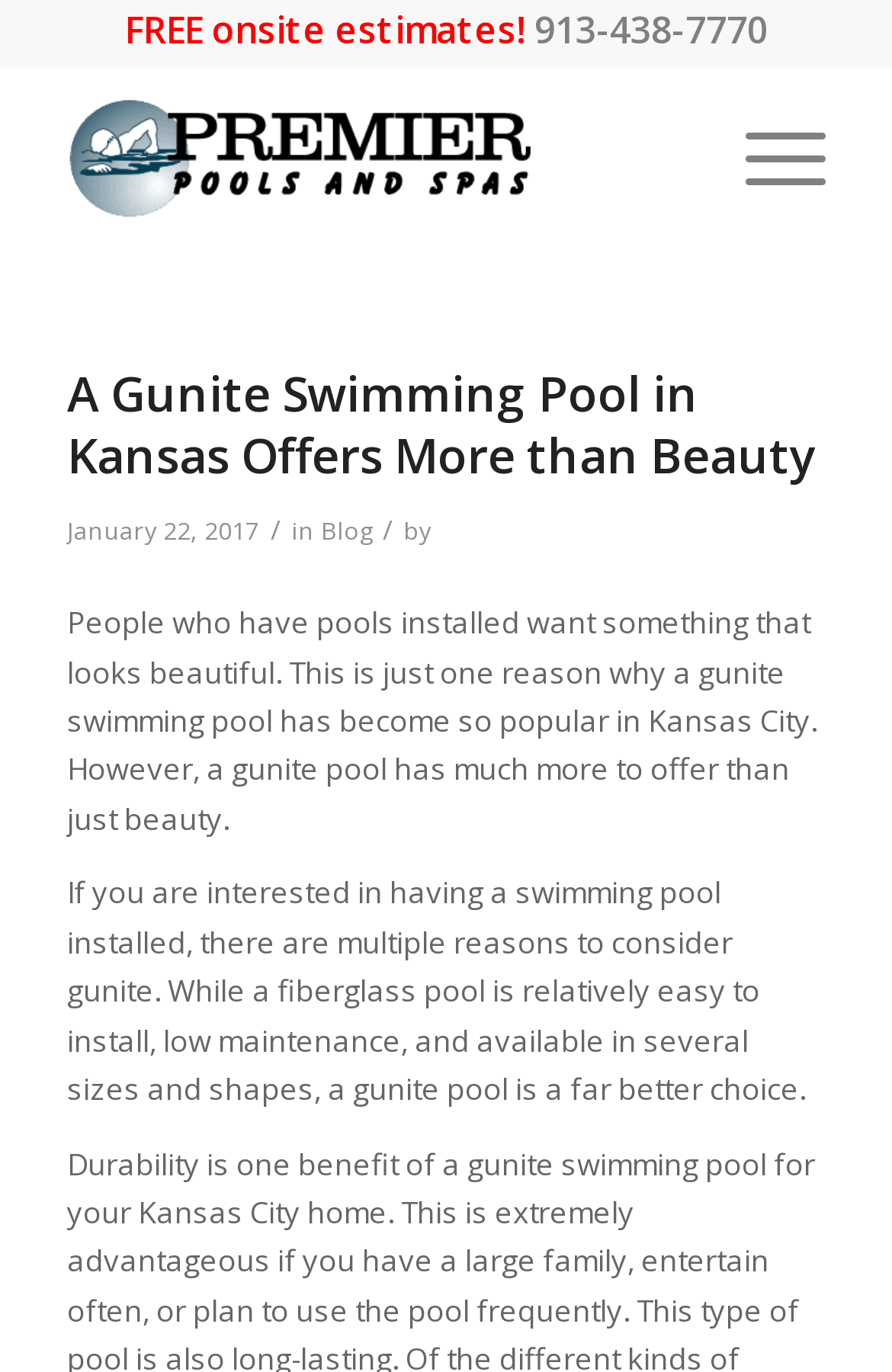Identify the bounding box coordinates of the HTML element based on this description: "Interlock scottsdale".

None